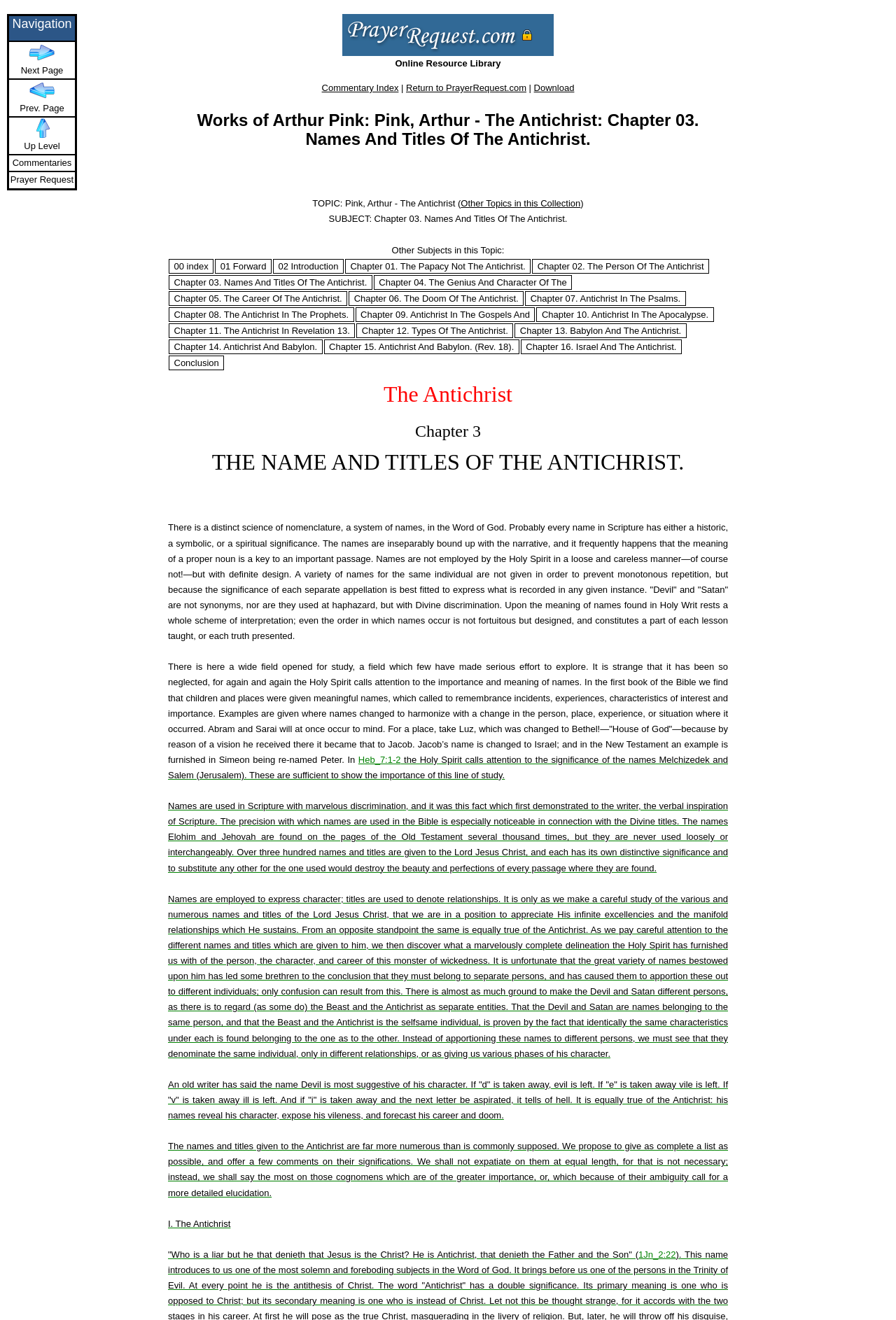Identify the bounding box coordinates for the region to click in order to carry out this instruction: "Download the chapter". Provide the coordinates using four float numbers between 0 and 1, formatted as [left, top, right, bottom].

[0.596, 0.063, 0.641, 0.071]